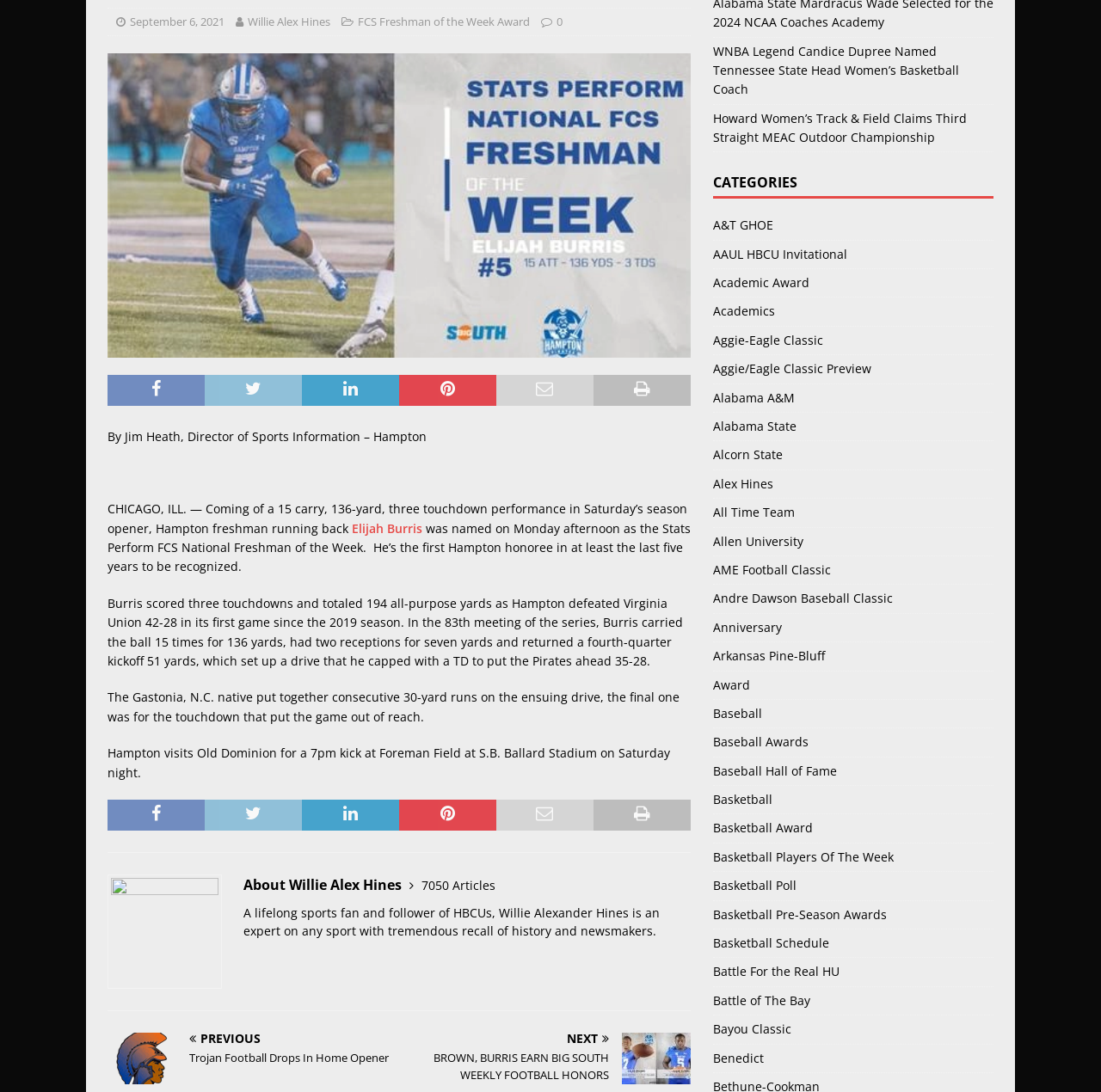Given the element description, predict the bounding box coordinates in the format (top-left x, top-left y, bottom-right x, bottom-right y), using floating point numbers between 0 and 1: Maintenance Program

None